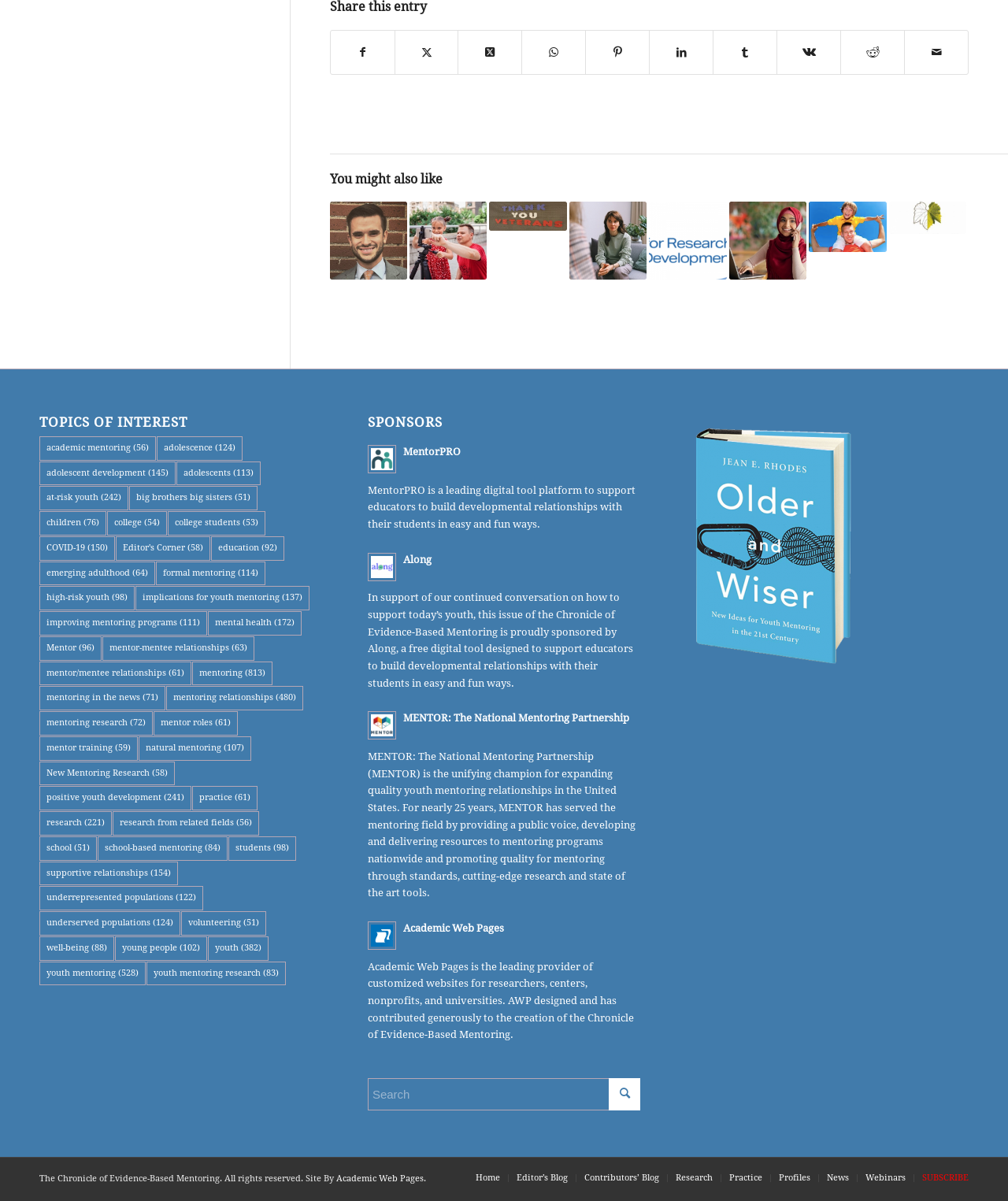With reference to the image, please provide a detailed answer to the following question: What is the title of the section below 'Share this entry'?

The section below 'Share this entry' is titled 'You might also like' and contains links to related articles or content.